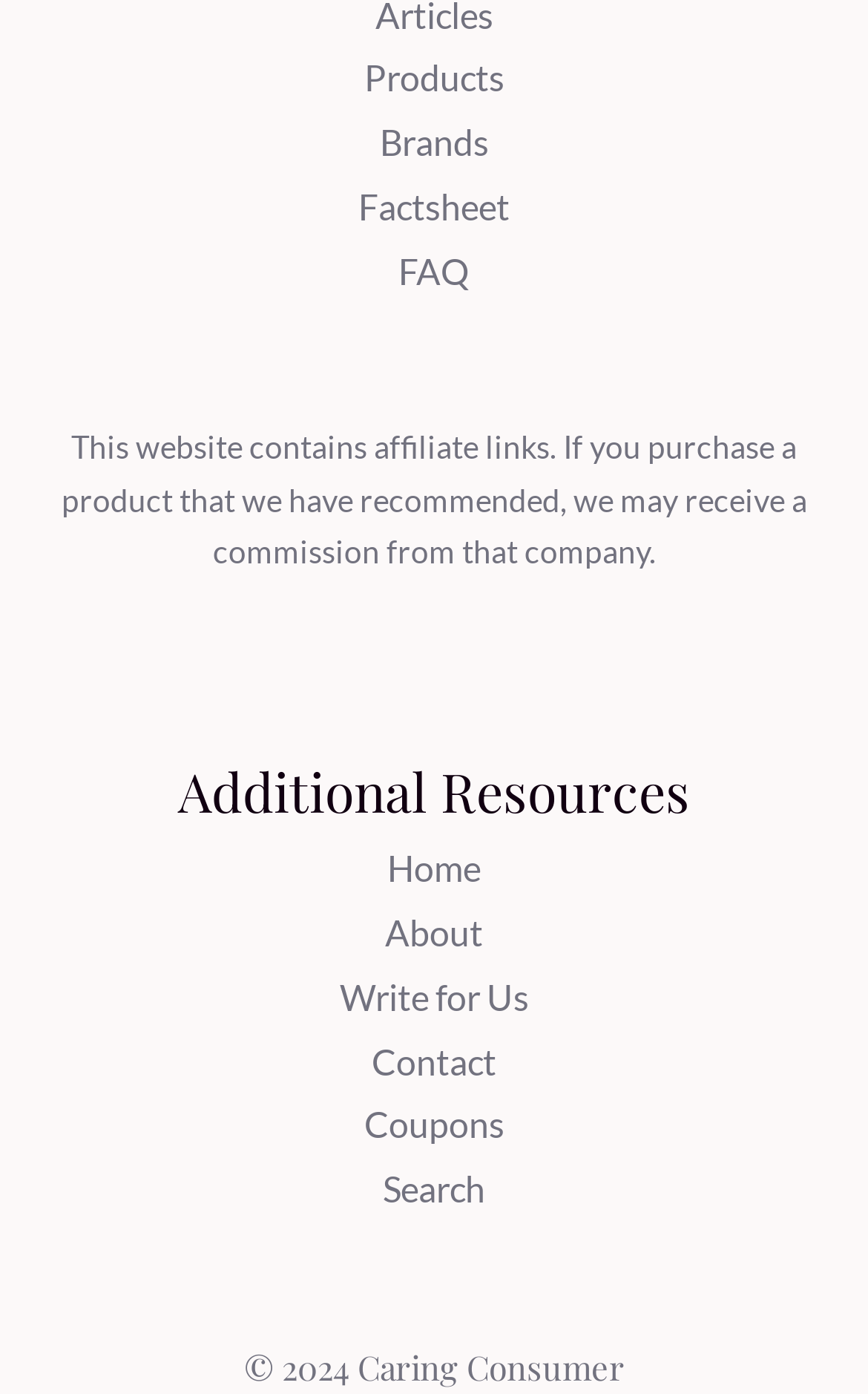Determine the bounding box of the UI element mentioned here: "Subscribe". The coordinates must be in the format [left, top, right, bottom] with values ranging from 0 to 1.

None